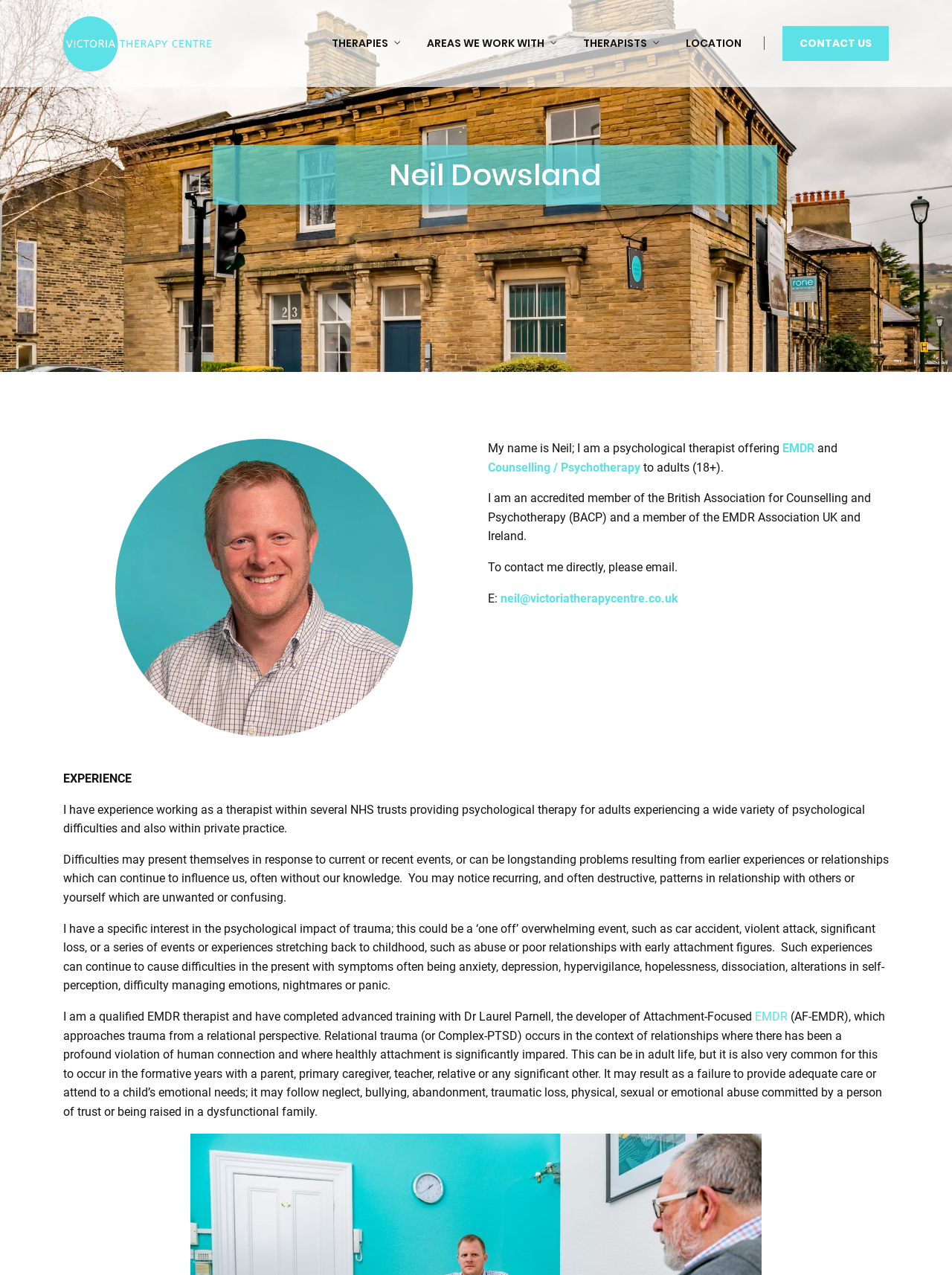Identify the bounding box coordinates of the section that should be clicked to achieve the task described: "Explore the location of the therapy centre".

[0.706, 0.012, 0.793, 0.056]